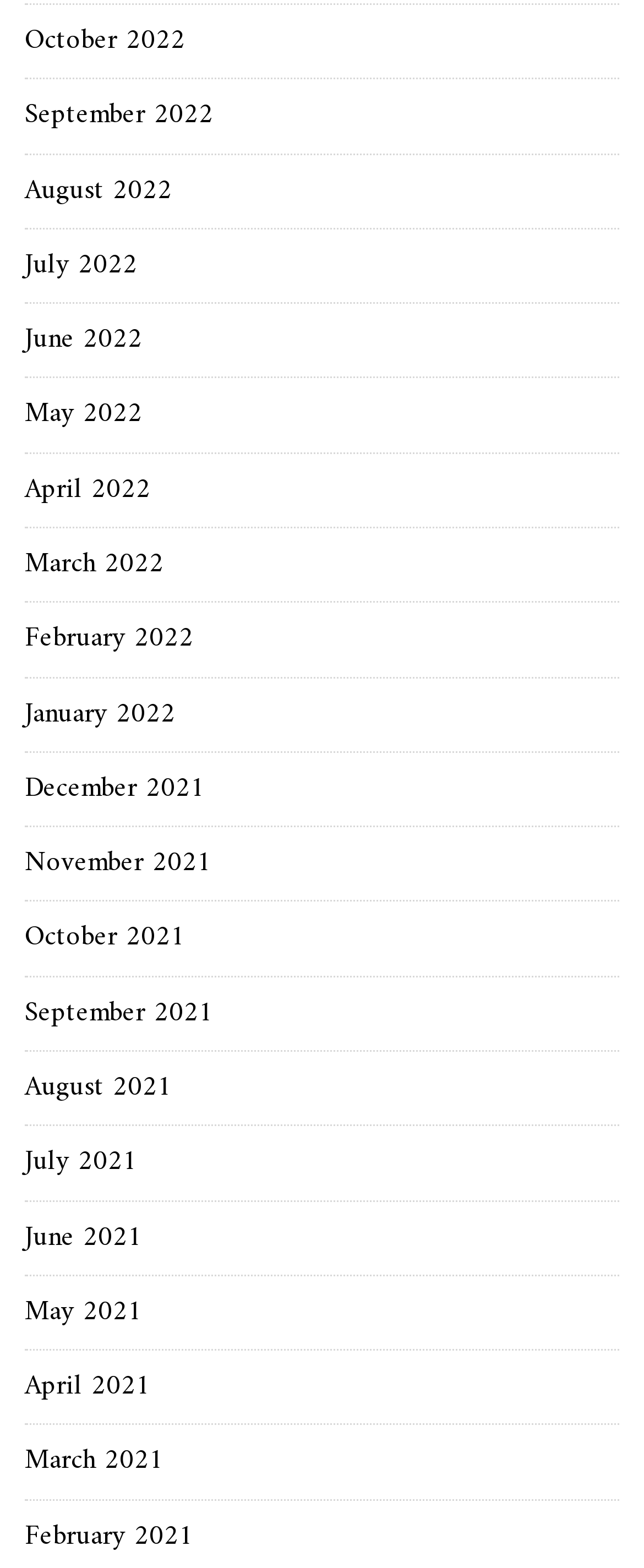Locate the bounding box coordinates of the clickable element to fulfill the following instruction: "view January 2022". Provide the coordinates as four float numbers between 0 and 1 in the format [left, top, right, bottom].

[0.038, 0.44, 0.272, 0.471]